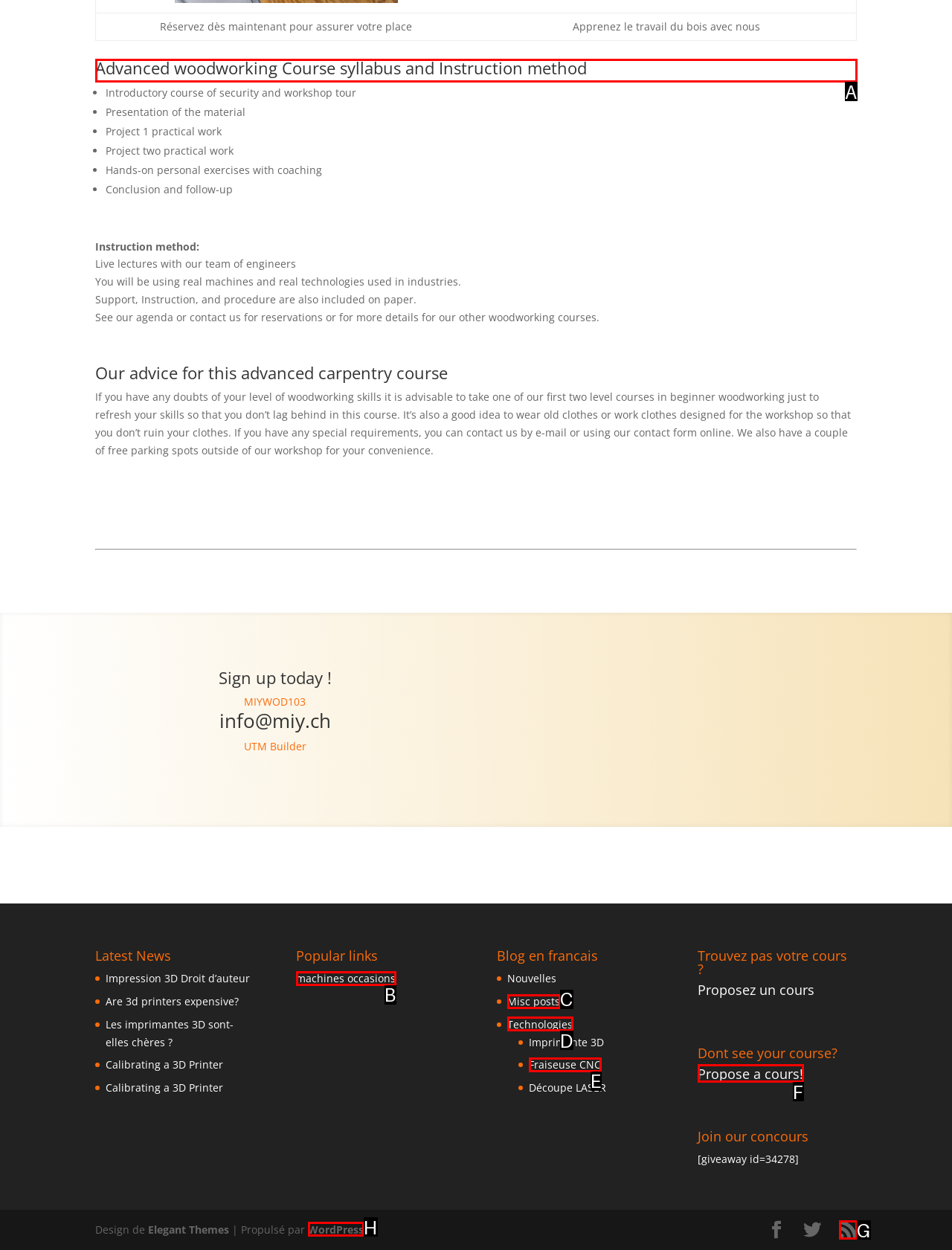Please indicate which option's letter corresponds to the task: Click on the Facebook link by examining the highlighted elements in the screenshot.

None